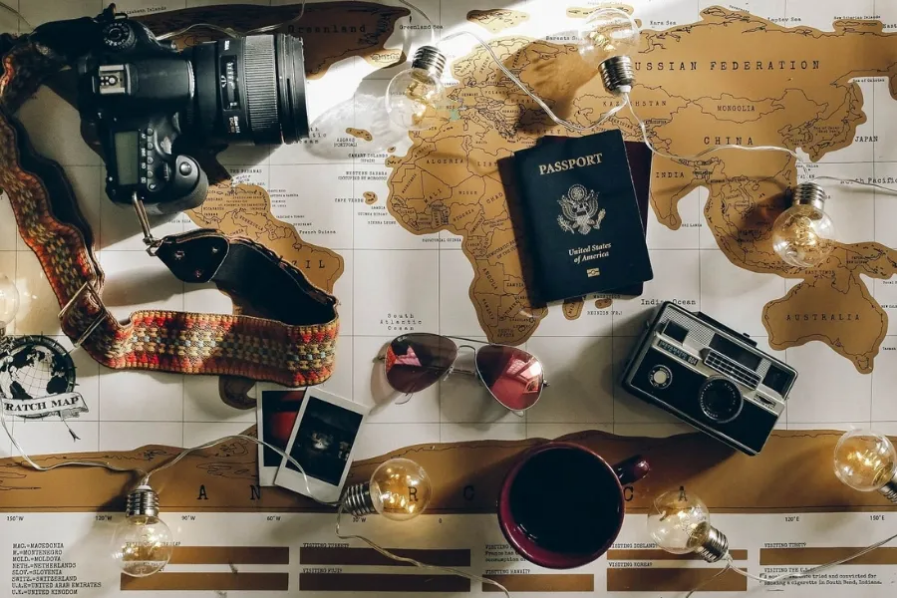What is the country of origin of the passport?
Using the details shown in the screenshot, provide a comprehensive answer to the question.

The passport is marked 'United States of America', which suggests that the traveler is from the United States and is preparing for international travel to Tanzania for the safari experience.